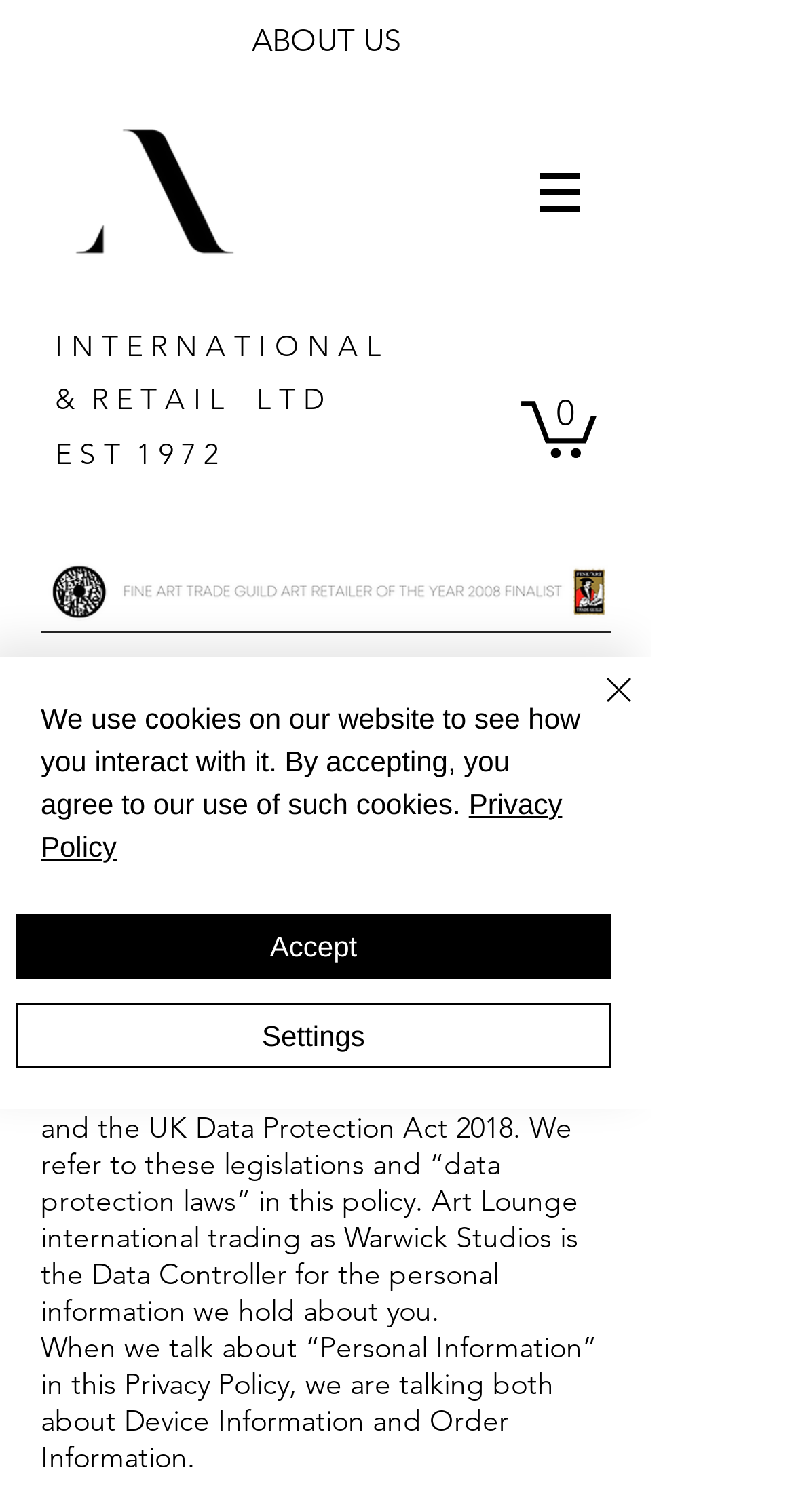Create a detailed description of the webpage's content and layout.

The webpage is about the Privacy Policy of artloungegalleries. At the top, there is a logo of the company, accompanied by a link to the "ABOUT US" page. To the right of the logo, there is a navigation menu labeled "Site" with a dropdown button.

Below the logo, there is a section with three lines of text: "I N T E R N A T I O N A L", "& R E T A I L L T D", and "E S T 1 9 7 2". To the right of this section, there is a link to the shopping cart, which currently has 0 items.

Further down, there is a large image of a painting, labeled "fina art (1).png". Below the image, there is a section dedicated to the Privacy Policy, with a heading "PRIVACY POLICY" and a subheading "Art Lounge International & Warwick Studios ltd Policy". The policy text explains how personal information is collected, used, and shared when visiting or making a purchase from the website.

There is also a link to the website's homepage, "https://www.artloungeinternational.com/". The policy text continues, explaining the protection of personal data by the EU General Data Protection Regulation and the UK Data Protection Act 2018.

At the bottom of the page, there is a chat button and an alert box that informs users about the use of cookies on the website. The alert box provides a link to the Privacy Policy and buttons to "Accept" or "Settings" to manage cookie preferences. There is also a "Close" button to dismiss the alert box.